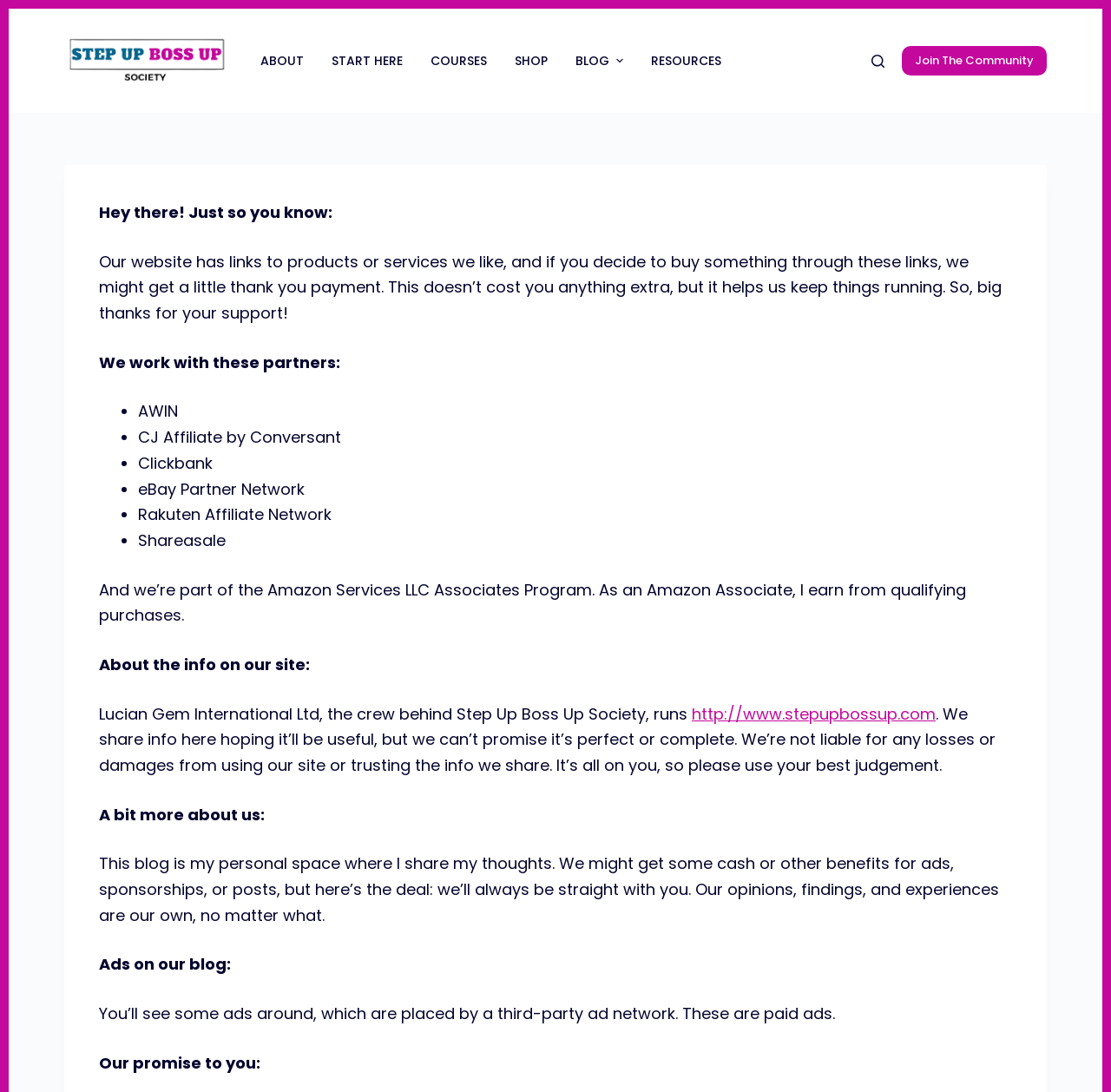Specify the bounding box coordinates (top-left x, top-left y, bottom-right x, bottom-right y) of the UI element in the screenshot that matches this description: SHOP

[0.451, 0.008, 0.505, 0.103]